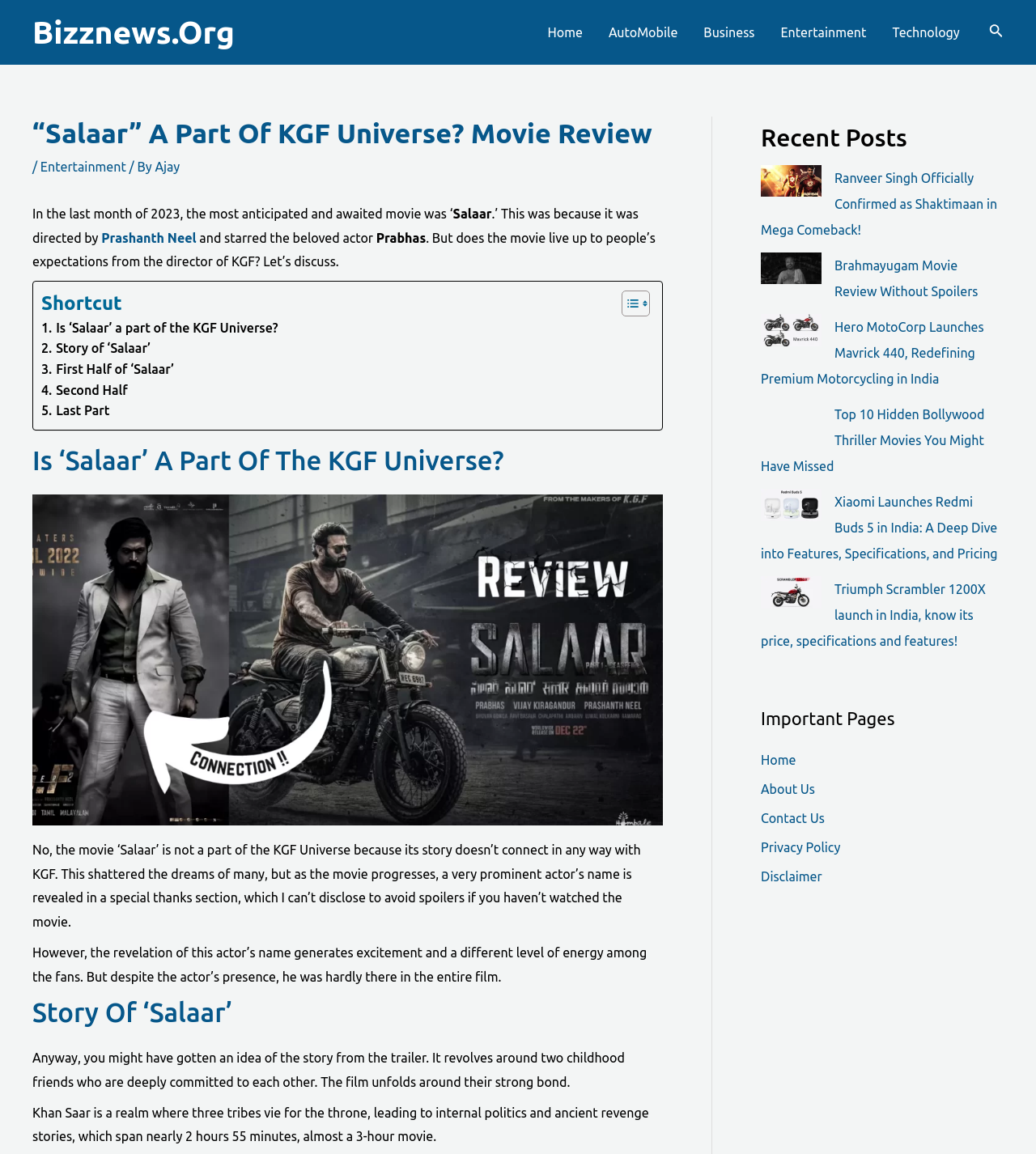Please determine the bounding box coordinates of the element to click on in order to accomplish the following task: "Check out the 'Recent Posts' section". Ensure the coordinates are four float numbers ranging from 0 to 1, i.e., [left, top, right, bottom].

[0.734, 0.106, 0.968, 0.133]